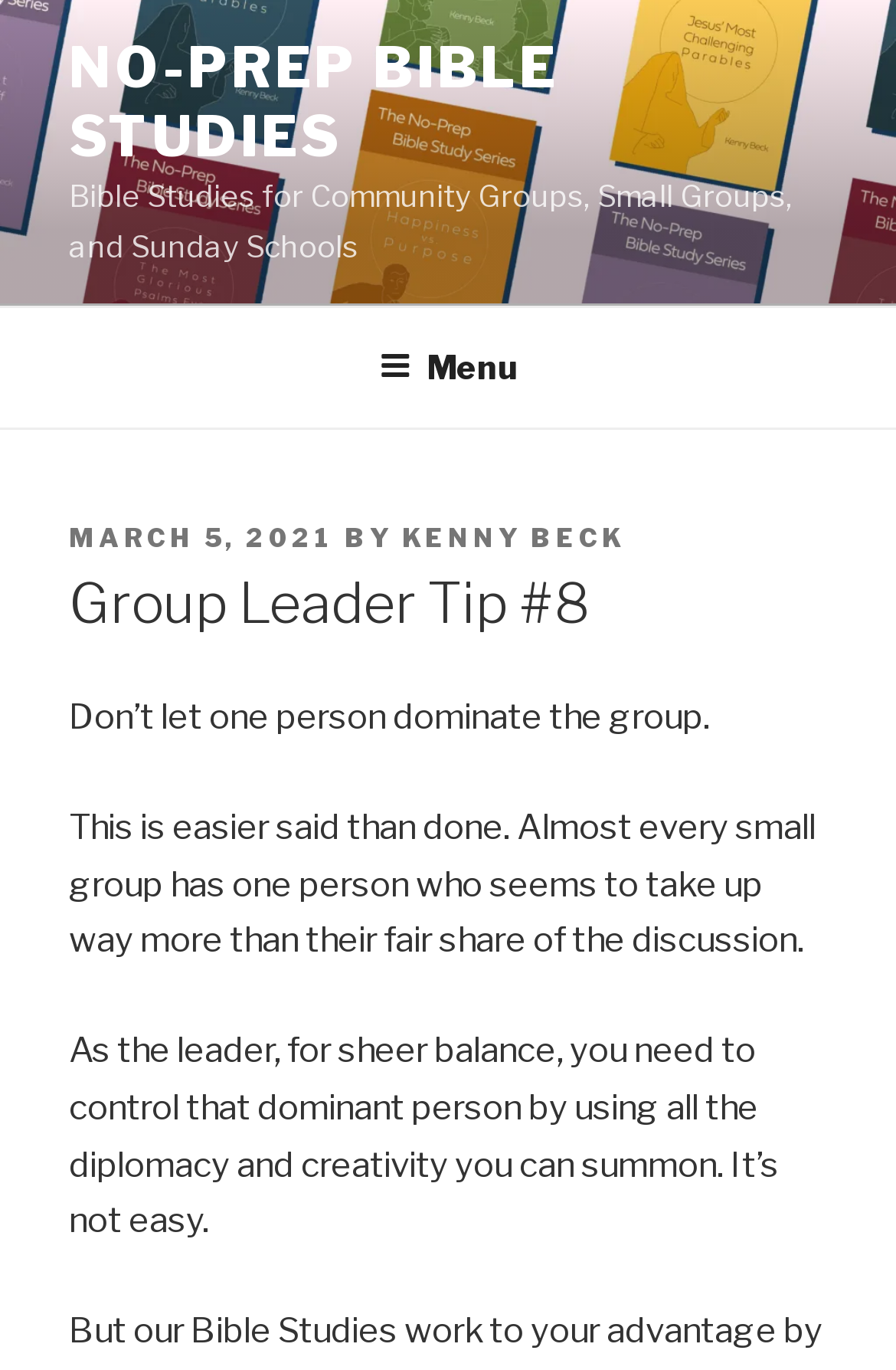What is the date of the post? Refer to the image and provide a one-word or short phrase answer.

March 5, 2021